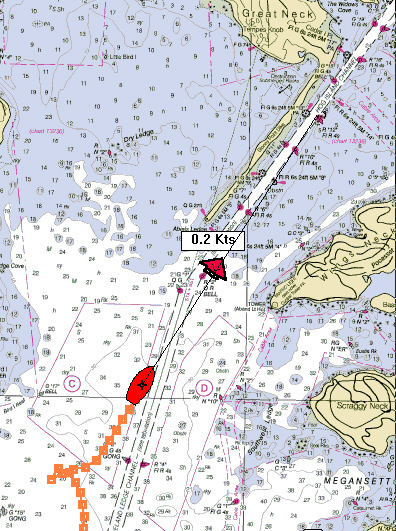Describe the image with as much detail as possible.

The image displays a nautical chart, which provides important navigational information. The chart highlights a waterway with marked depths and navigational symbols, essential for safe boating and navigation. 

In the center, a series of black lines depict channel markers, while red shapes indicate the positions of vessels in transit. Near the top of the image, a label reads "0.2 Kts," indicating the speed of a vessel moving through the area, providing critical information for maritime navigation.

The chart features various depth markings, represented by numbers in a uniform marine-themed blue, reflecting the varying depths of the water body, while highlighted areas showcase zone boundaries for navigational guidance. This type of chart is vital for boaters, ensuring they stay within safe navigational paths and avoid hazards beneath the water's surface.